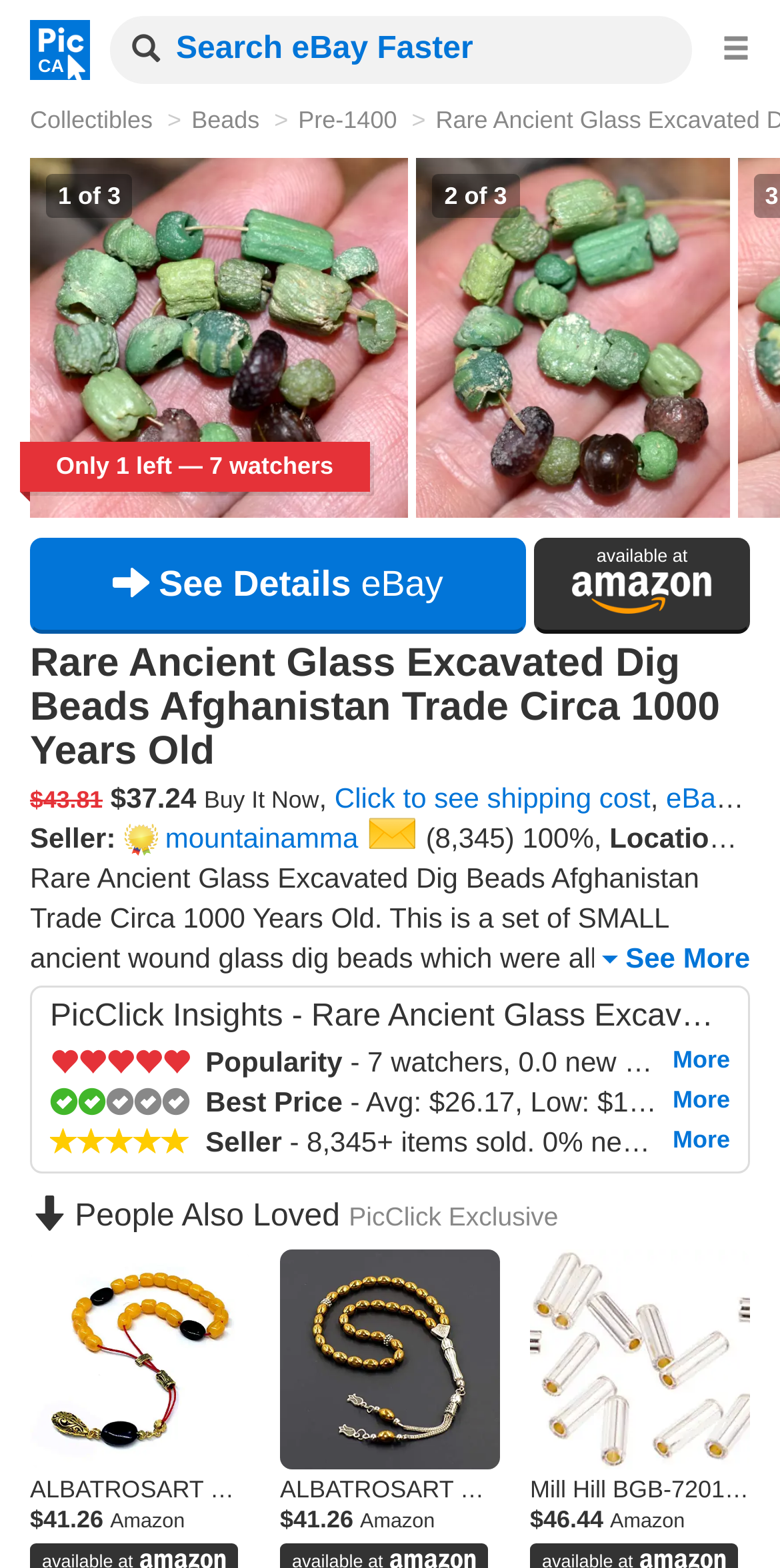What is the material of the ancient glass beads?
Using the image, respond with a single word or phrase.

Glass